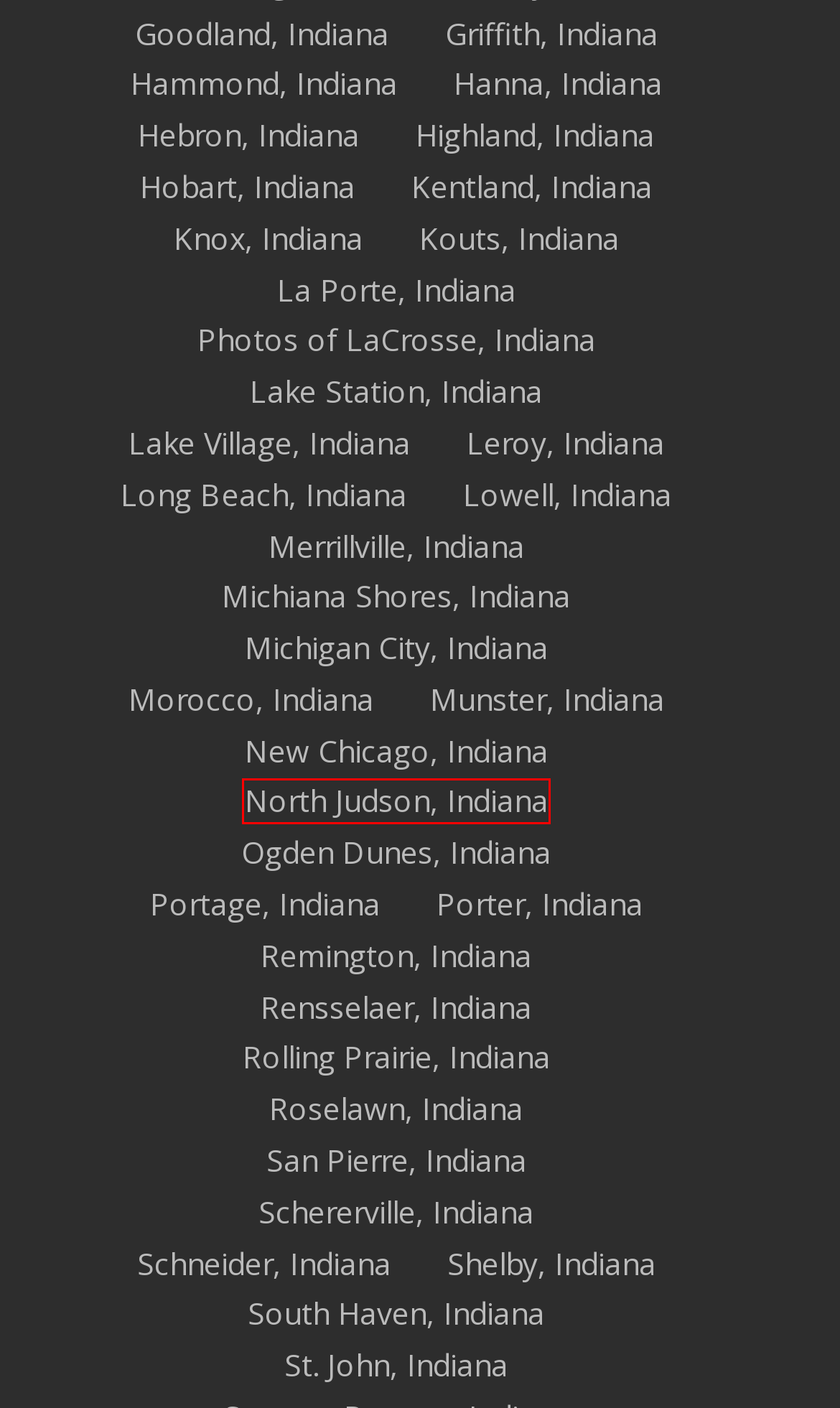Look at the screenshot of the webpage and find the element within the red bounding box. Choose the webpage description that best fits the new webpage that will appear after clicking the element. Here are the candidates:
A. Photos of Leroy, Indiana - Northwest Indiana Photos
B. Photos of North Judson, Indiana - Northwest Indiana Photos
C. Photos of Rensselaer, Indiana - Purchase, Order, License
D. Photos of St. John, Indiana - Purchase, Order, License
E. Photos of Munster, Indiana - Purchase, Order, License
F. Photos of Long Beach, Indiana - Northwest Indiana Photos
G. Photos of Hebron, Indiana - Purchase, Order, License
H. Photos of Hammond, Indiana - Purchase, Order, License

B